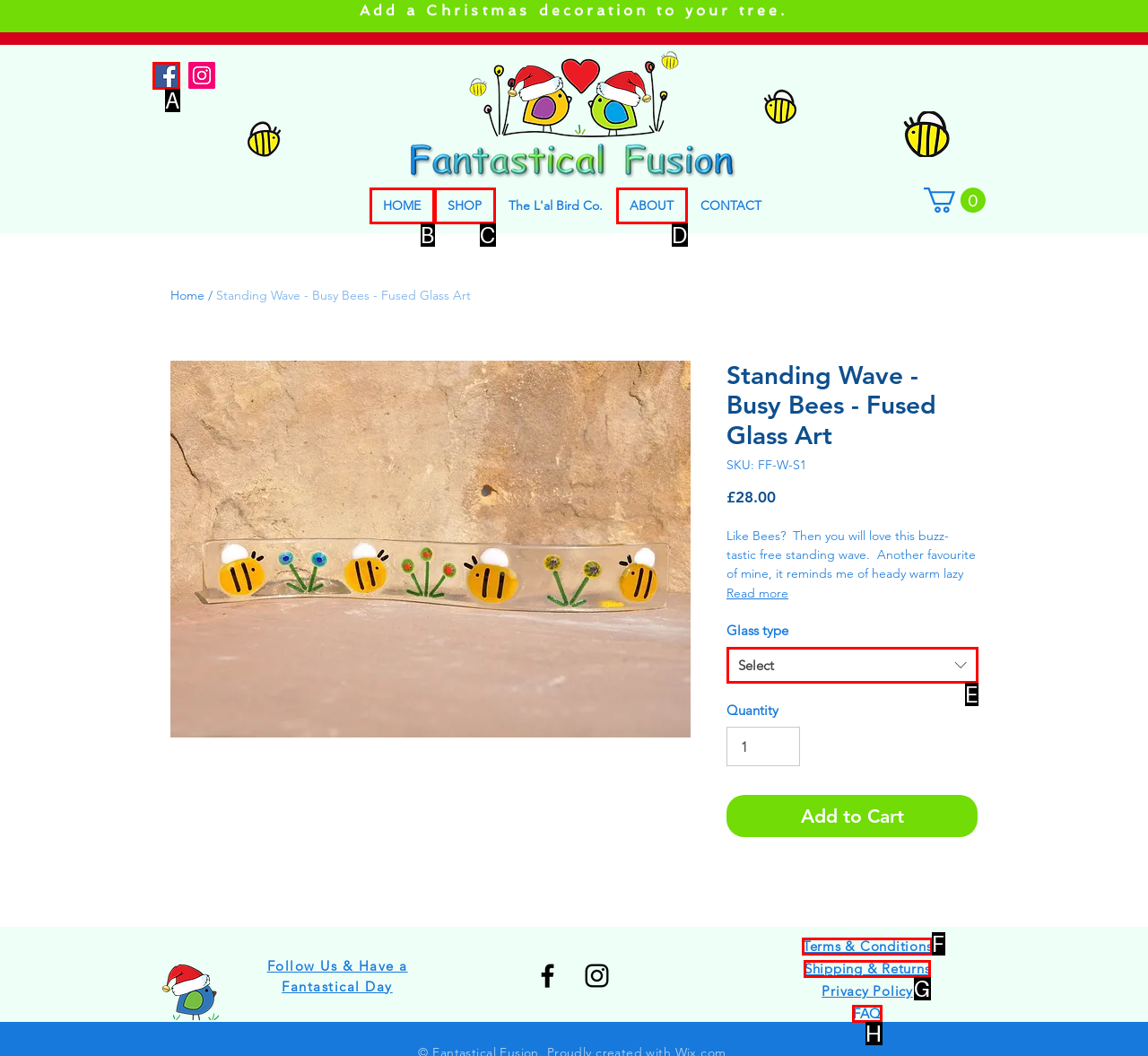Select the HTML element that fits the following description: FAQ
Provide the letter of the matching option.

H